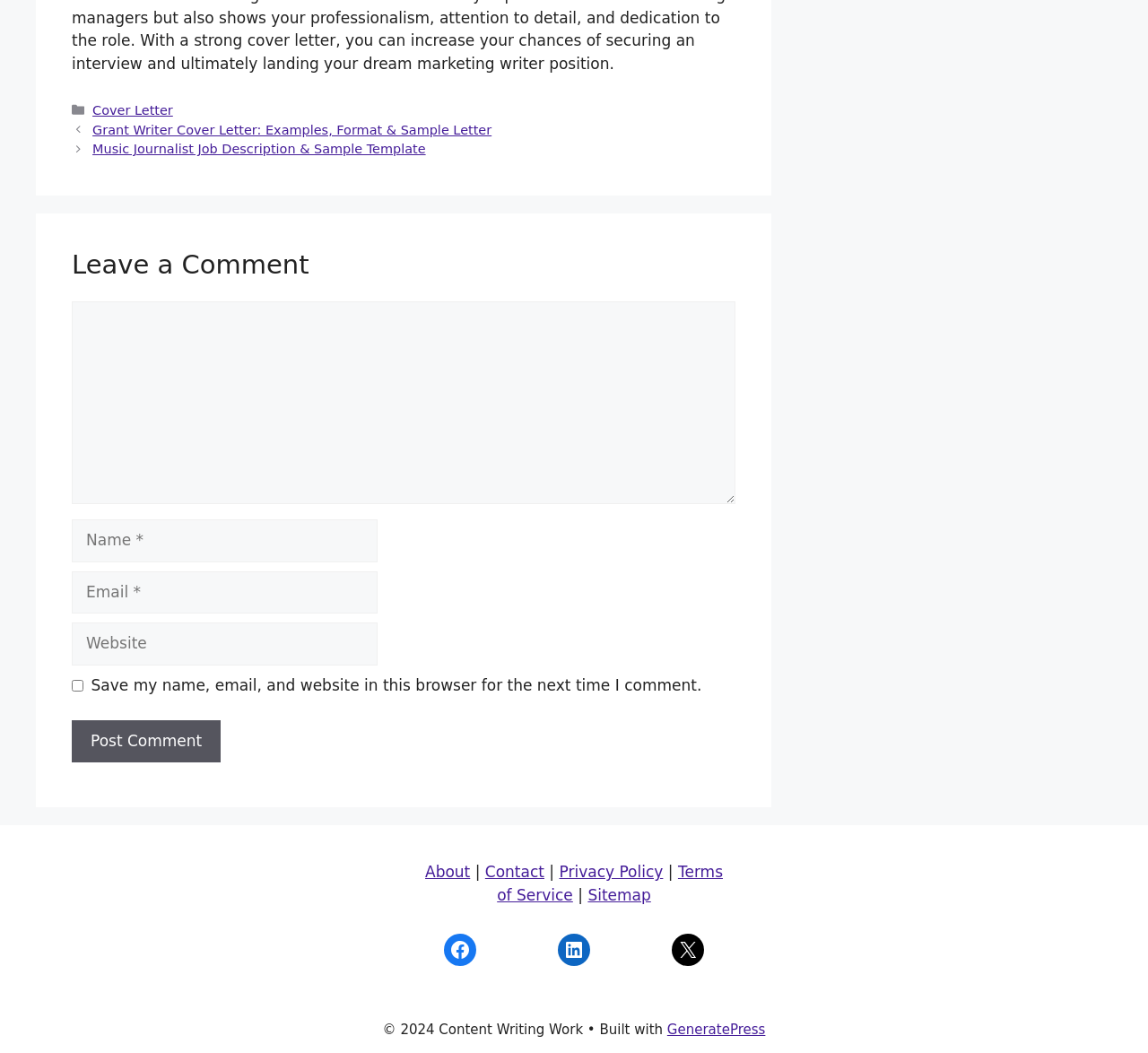Pinpoint the bounding box coordinates of the area that should be clicked to complete the following instruction: "Leave a comment". The coordinates must be given as four float numbers between 0 and 1, i.e., [left, top, right, bottom].

[0.062, 0.237, 0.641, 0.269]